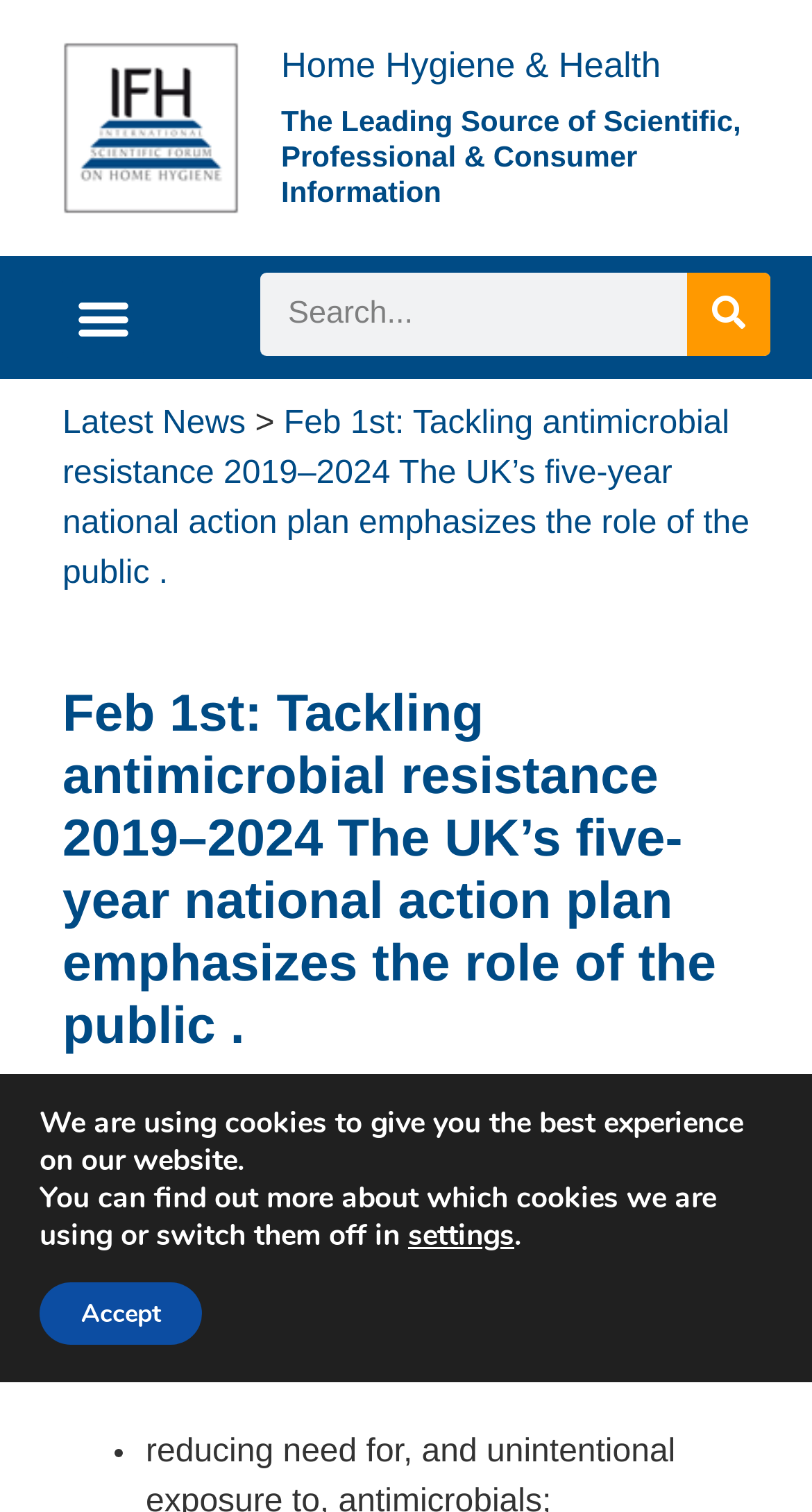Could you find the bounding box coordinates of the clickable area to complete this instruction: "Search for something"?

[0.321, 0.18, 0.949, 0.235]